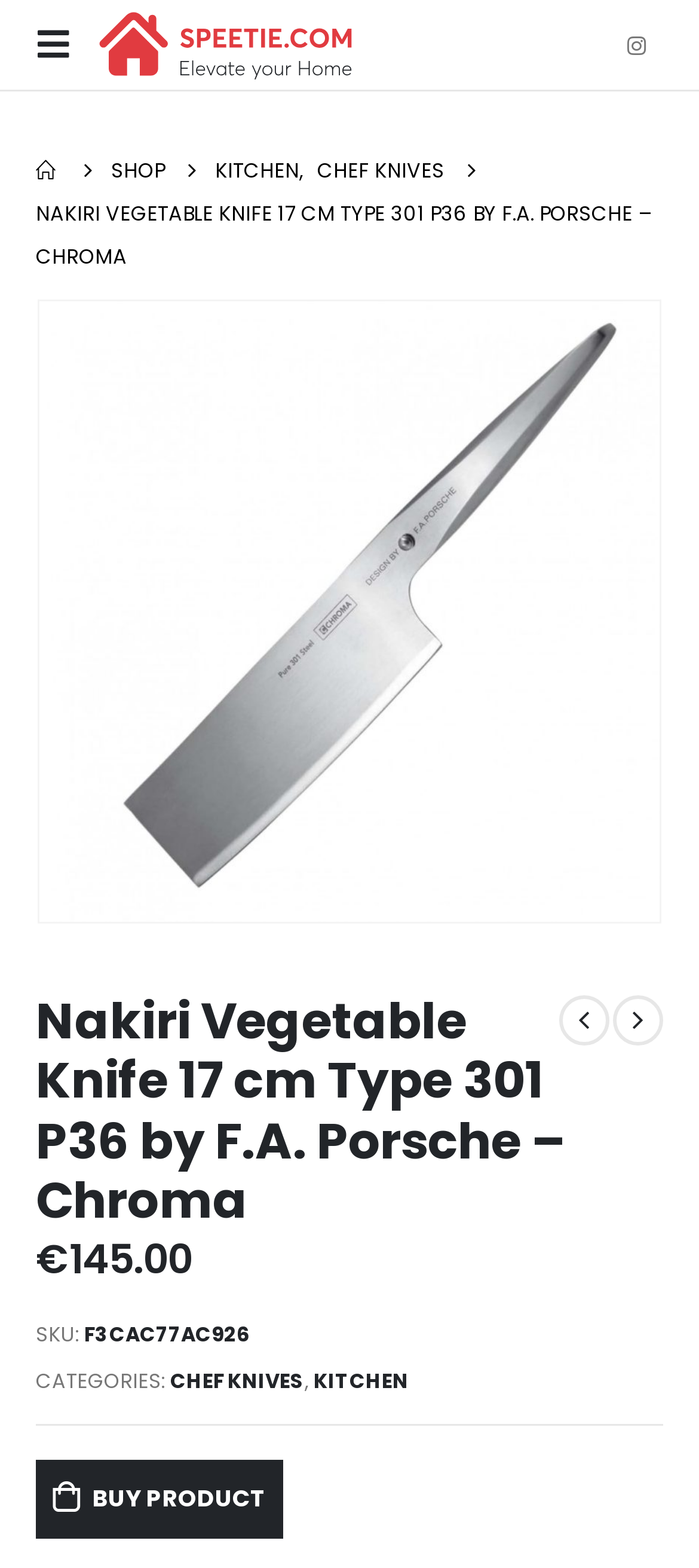Identify the bounding box coordinates of the area that should be clicked in order to complete the given instruction: "Buy this product". The bounding box coordinates should be four float numbers between 0 and 1, i.e., [left, top, right, bottom].

[0.051, 0.931, 0.404, 0.981]